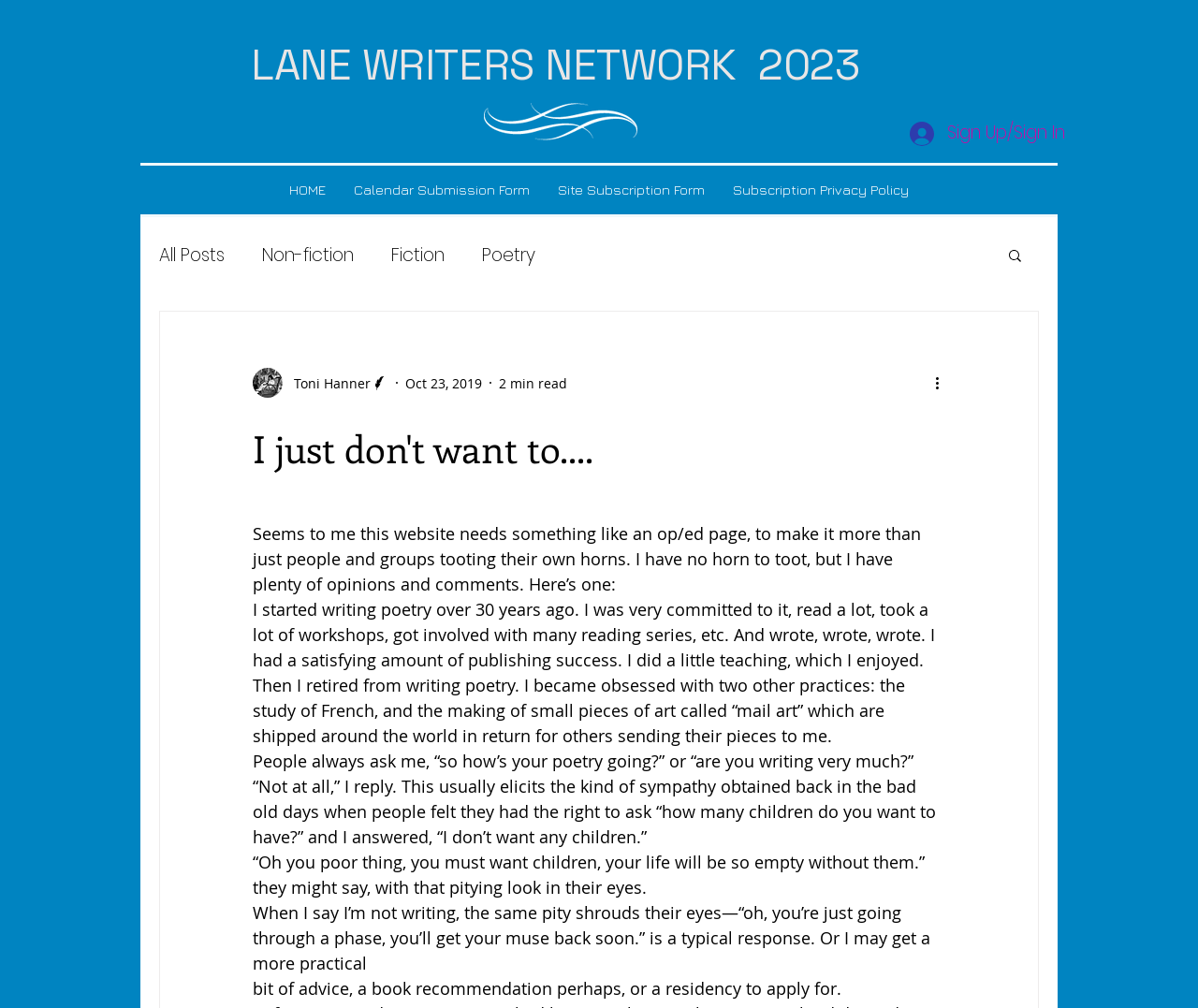Given the element description LANE WRITERS NETWORK 2023, identify the bounding box coordinates for the UI element on the webpage screenshot. The format should be (top-left x, top-left y, bottom-right x, bottom-right y), with values between 0 and 1.

[0.209, 0.038, 0.717, 0.091]